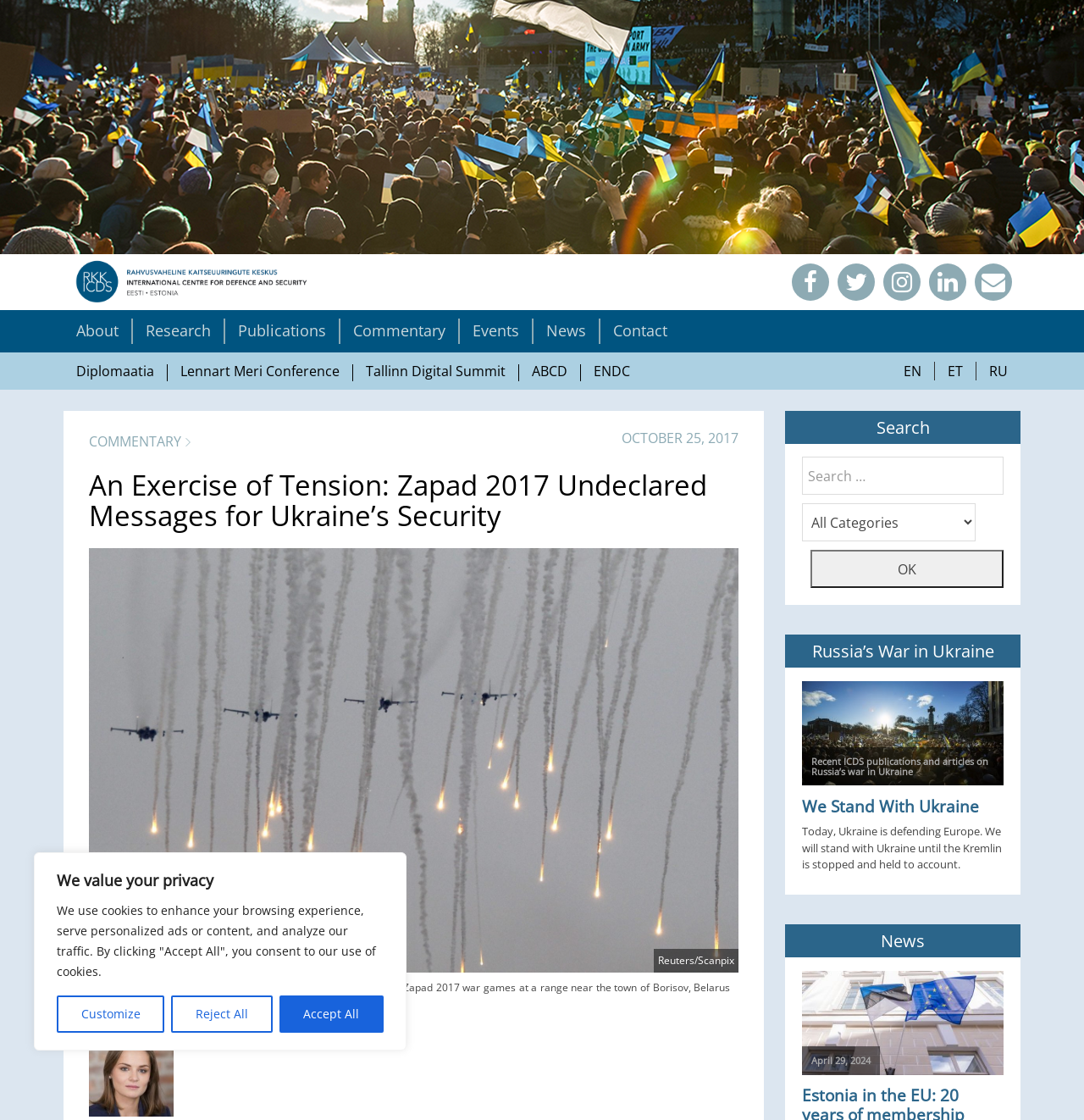What is the language of the webpage?
Answer the question with a detailed and thorough explanation.

I inferred the language of the webpage by looking at the text content, which appears to be in English. Additionally, I saw links to switch to other languages, such as 'EN', 'ET', and 'RU', which suggests that the current language is English.